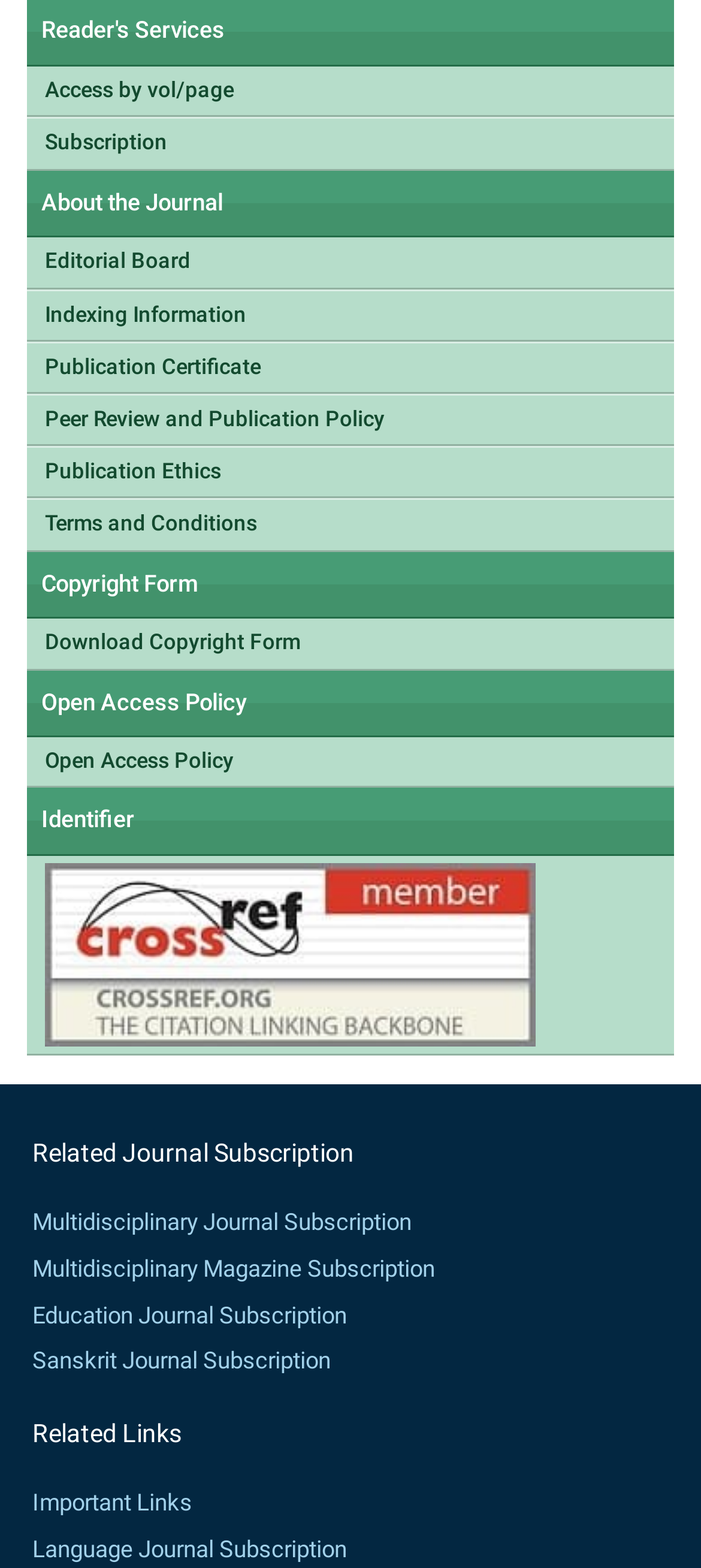Please mark the clickable region by giving the bounding box coordinates needed to complete this instruction: "Subscribe to multidisciplinary journal".

[0.046, 0.771, 0.587, 0.788]